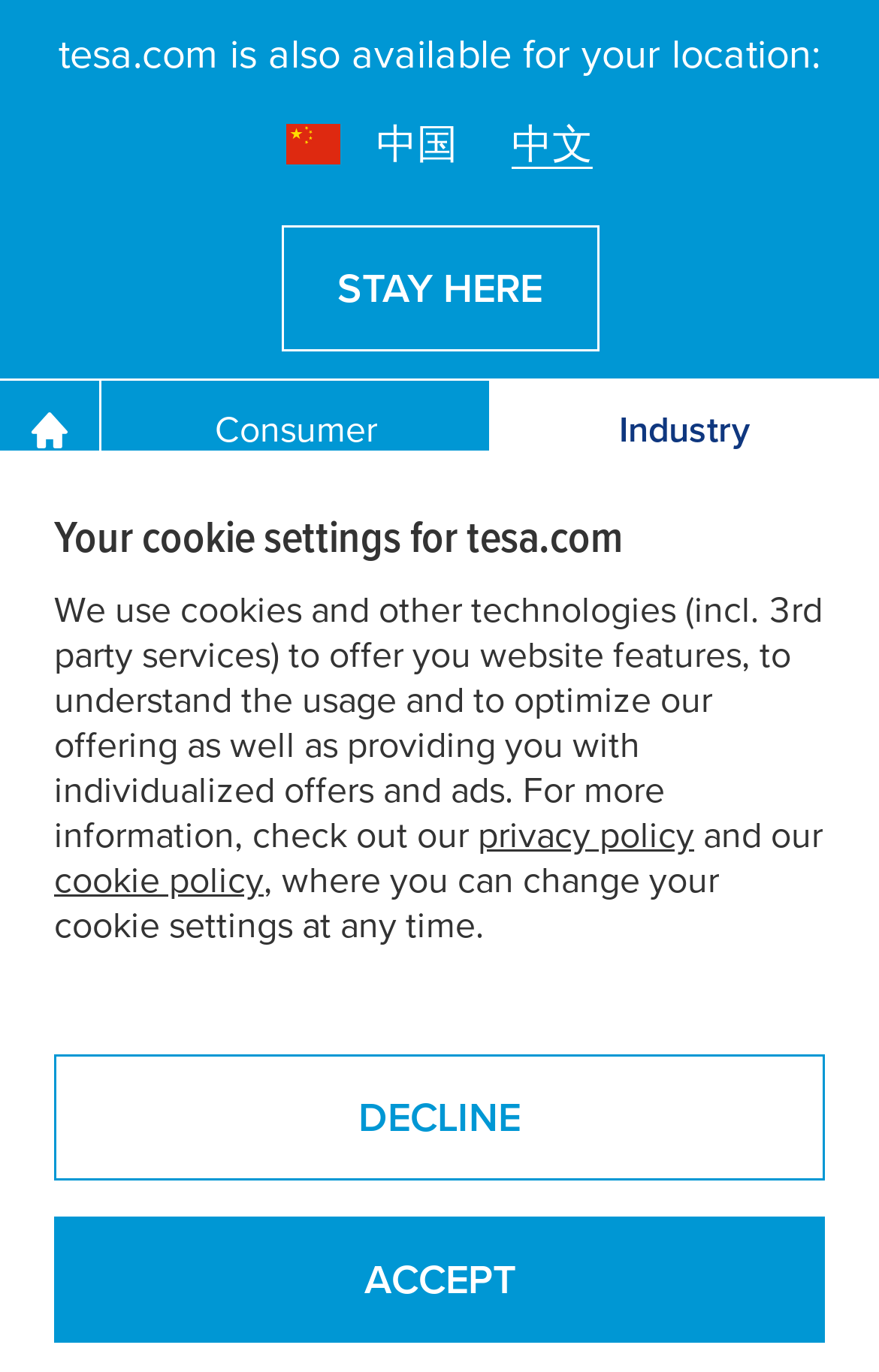Use the information in the screenshot to answer the question comprehensively: What is the name of the company?

The company name can be found in the logo image at the top left corner of the webpage, which is labeled as 'tesa SE Logo'.